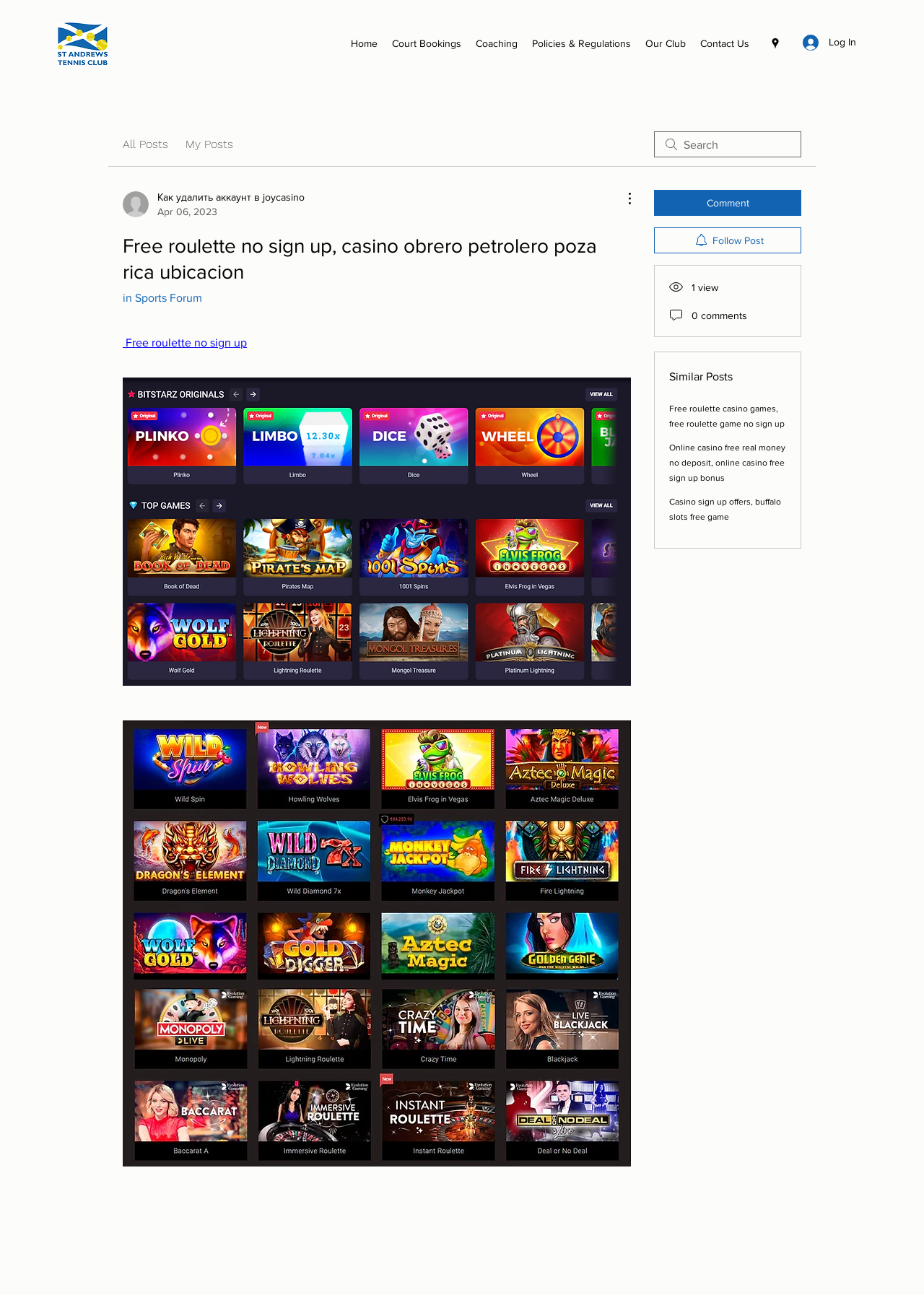Locate the UI element described by Policies & Regulations and provide its bounding box coordinates. Use the format (top-left x, top-left y, bottom-right x, bottom-right y) with all values as floating point numbers between 0 and 1.

[0.568, 0.025, 0.691, 0.042]